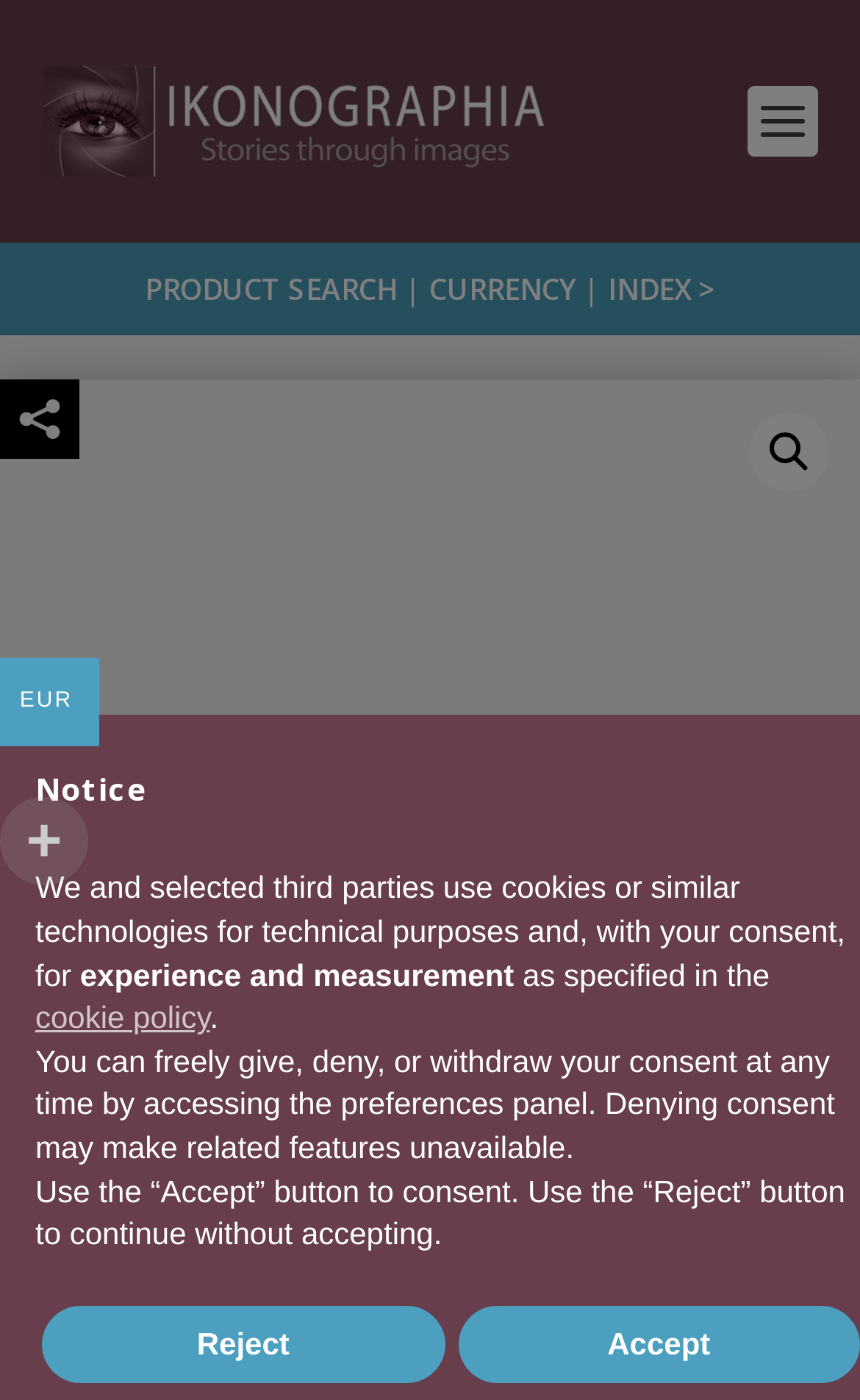Elaborate on the webpage's design and content in a detailed caption.

The webpage is a product page featuring a design from mathematicians, specifically Dr. Herman Baravalle's work from 1950, titled "Portfolio N.1 1950. Page 24-25". 

At the top left, there is a link to "Ikonographia" accompanied by an image with the same name. Below this, there is a horizontal navigation bar with a product search link, a currency indicator, and an index link. On the right side of the navigation bar, there is a search icon. 

Above the main content, there is a heading that reads "Design from the mathematicians with the abstract quality of 1950s Modern Art". 

The main content area features a high-resolution image of the design, which takes up most of the page. 

At the bottom left, there is a currency indicator showing the price "€27.29". 

Below the main content, there is a horizontal separator line. 

A notice about cookies and consent is displayed, which includes a link to the cookie policy. The notice explains how cookies are used and how users can manage their consent. 

At the very bottom, there are two buttons: "Reject" and "Accept", which allow users to manage their consent for cookies.